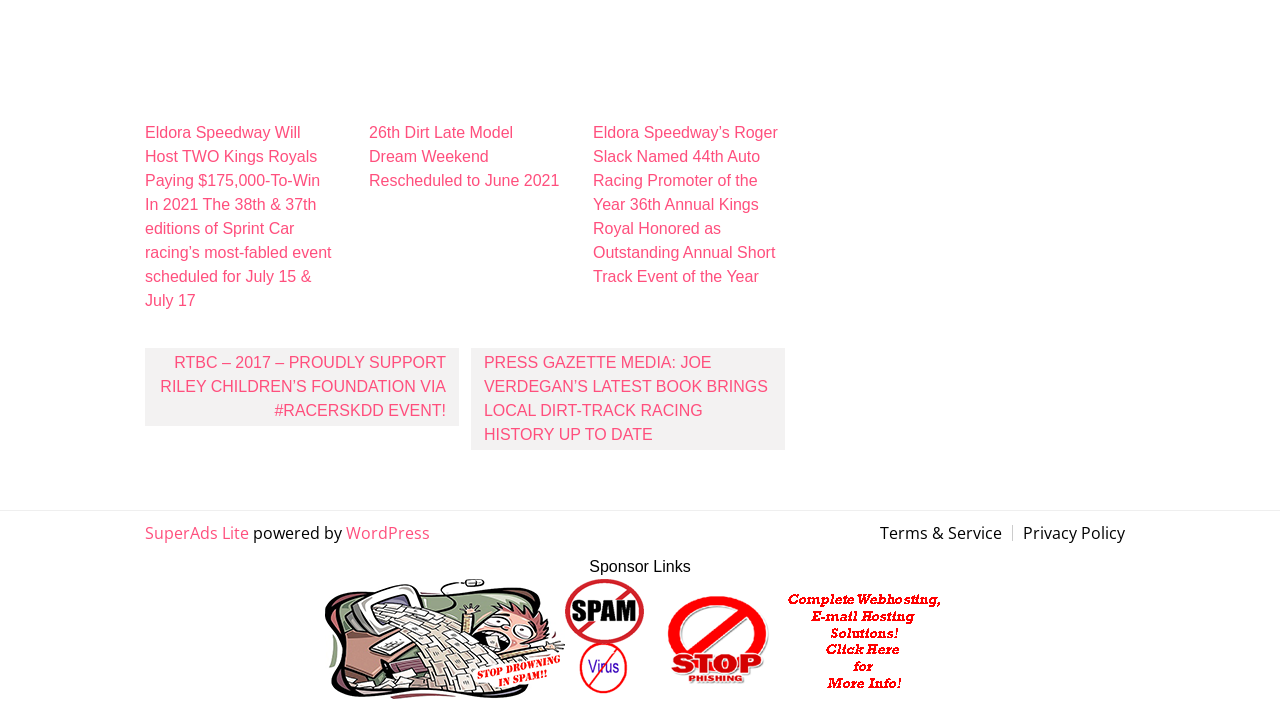Show the bounding box coordinates of the region that should be clicked to follow the instruction: "read the news about Eldora Speedway’s Roger Slack being named 44th Auto Racing Promoter of the Year."

[0.463, 0.176, 0.608, 0.404]